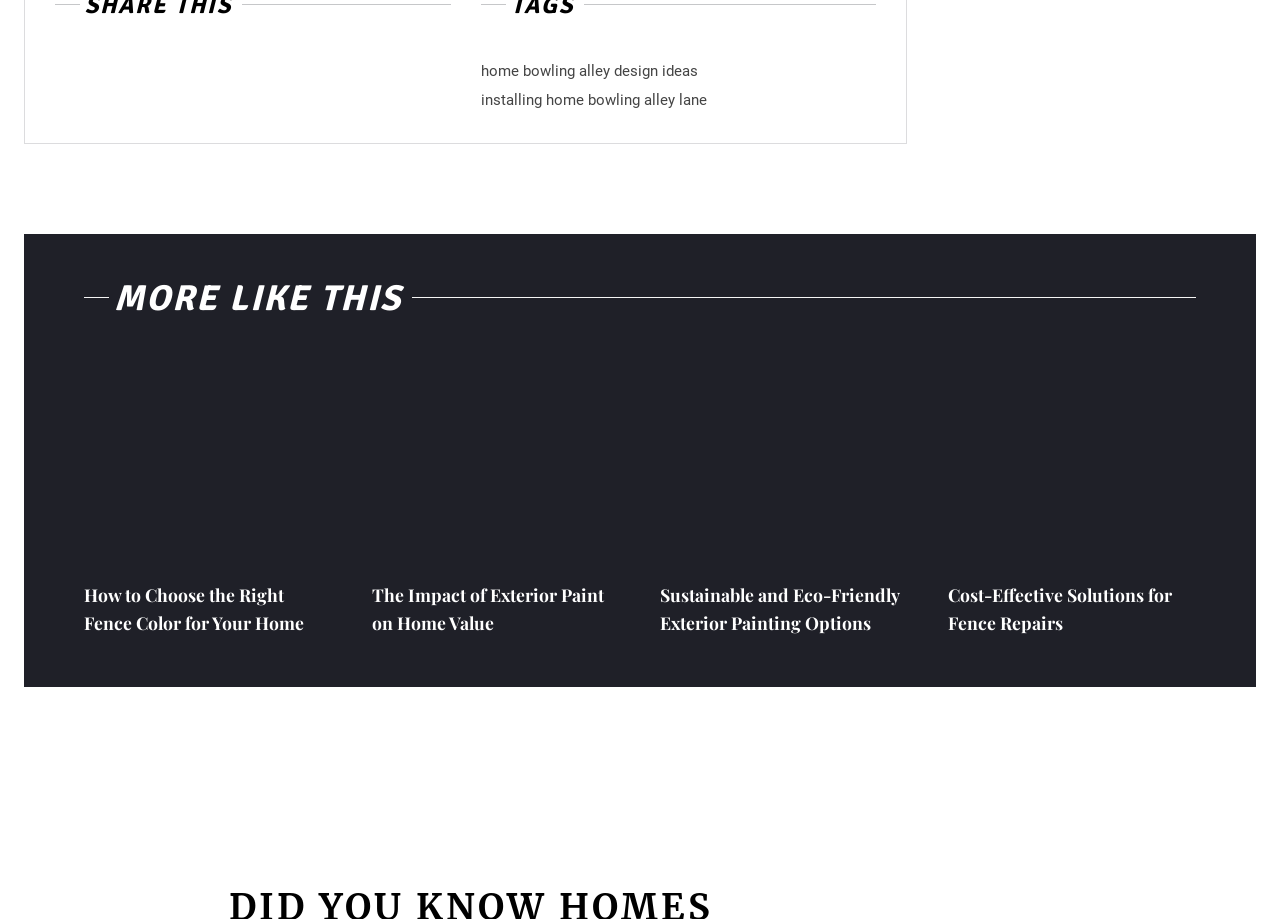How many links are there in the top section?
Please provide a comprehensive answer based on the details in the screenshot.

I counted the number of links in the top section of the webpage, which are represented by the icons '', '', '', '', and ''. There are 5 links in total.